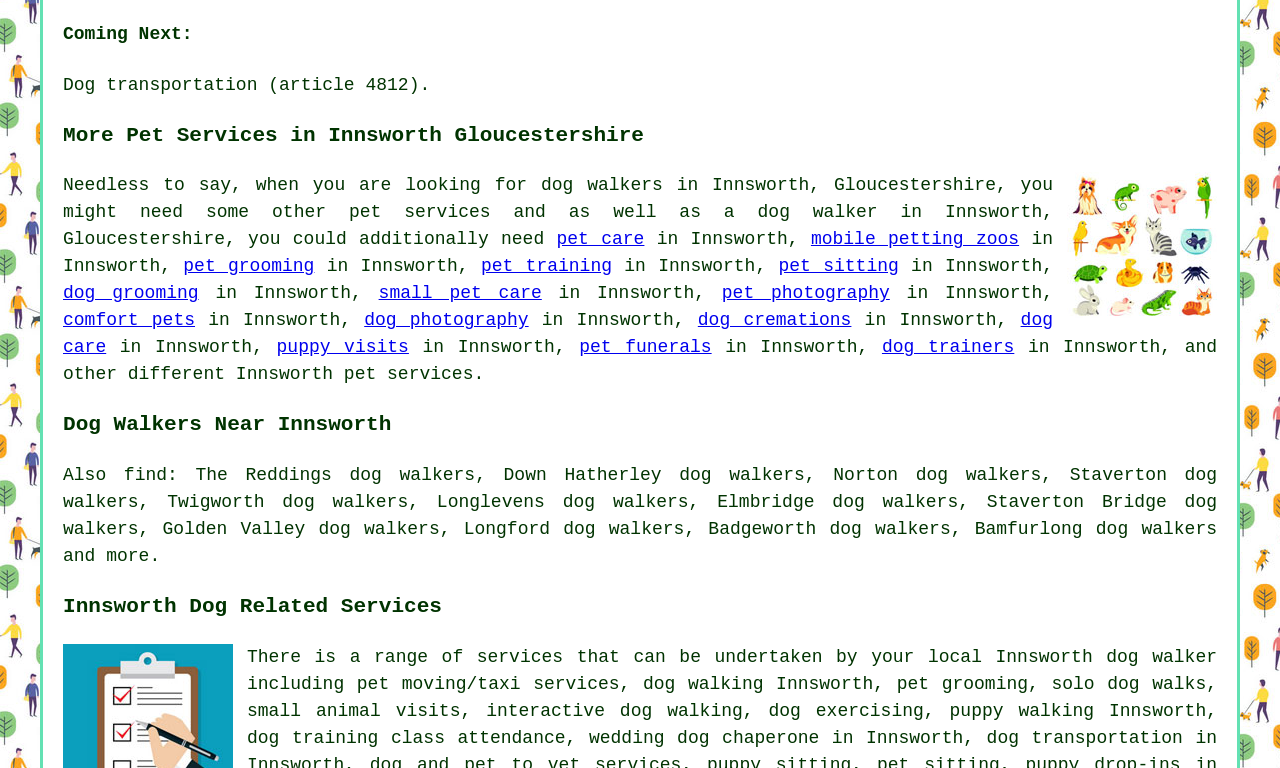Please identify the bounding box coordinates of the area that needs to be clicked to follow this instruction: "click 'puppy walking'".

[0.742, 0.912, 0.855, 0.938]